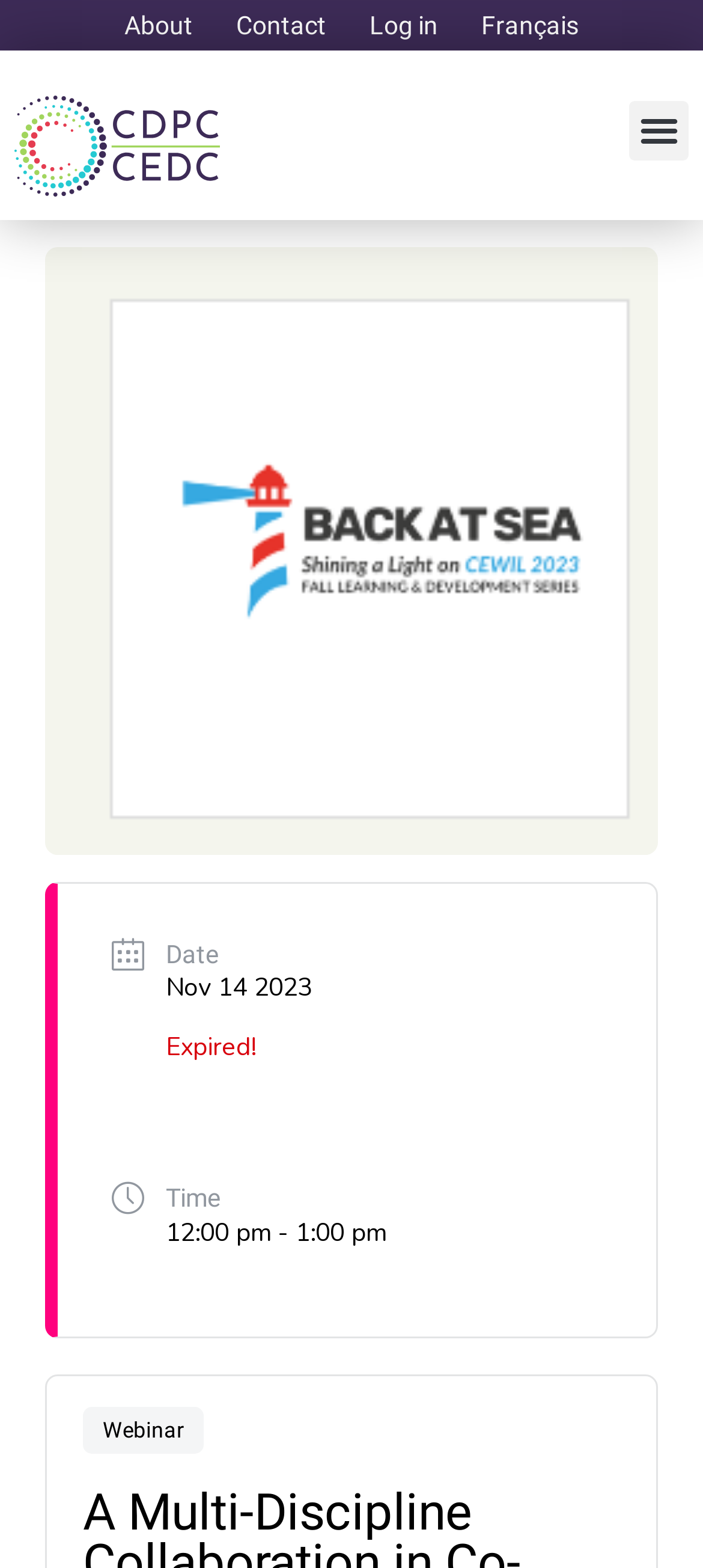Identify the bounding box for the element characterized by the following description: "© National Wind Watch, Inc.".

None